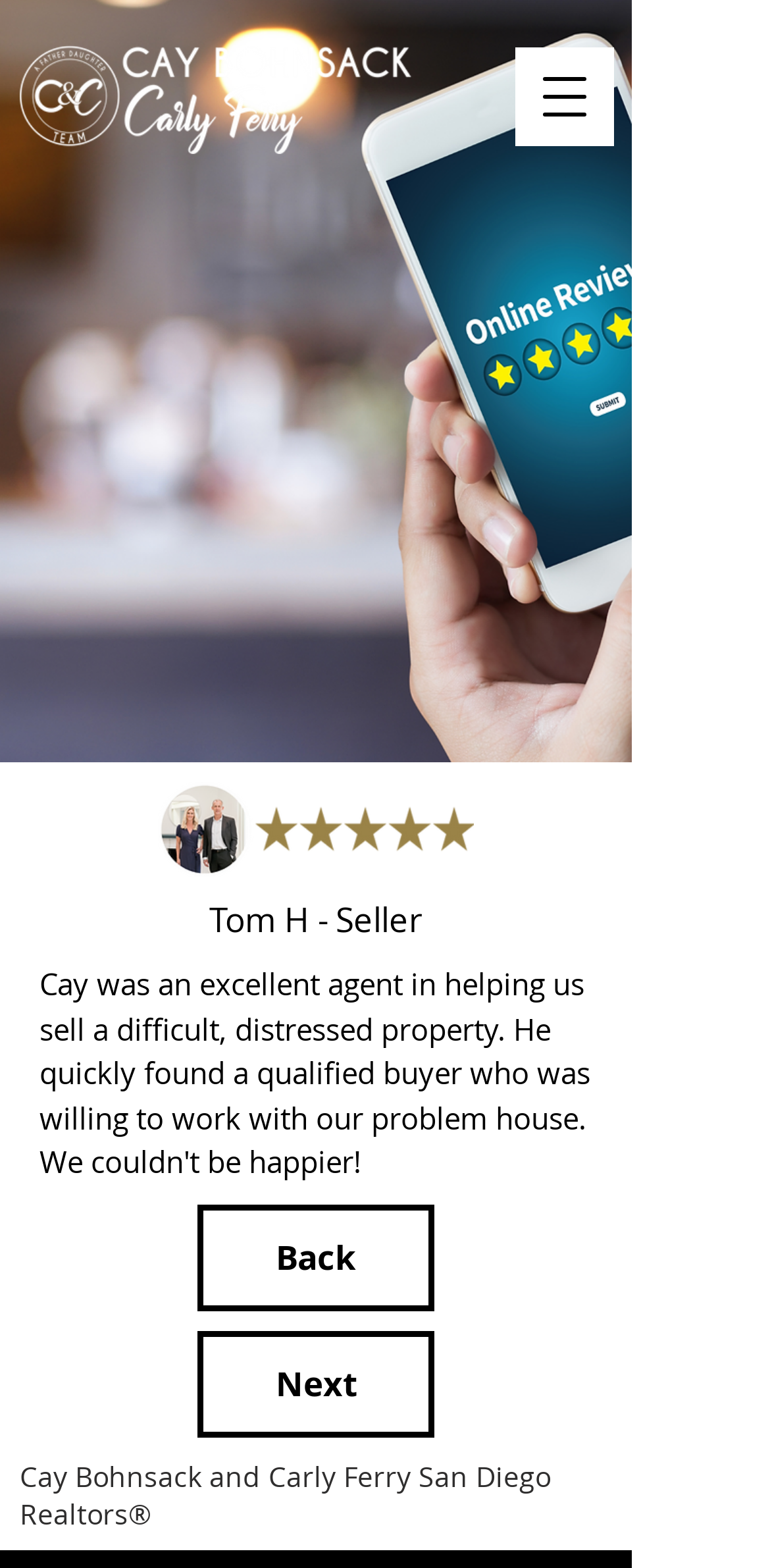Given the description aria-label="Open navigation menu", predict the bounding box coordinates of the UI element. Ensure the coordinates are in the format (top-left x, top-left y, bottom-right x, bottom-right y) and all values are between 0 and 1.

[0.669, 0.03, 0.797, 0.093]